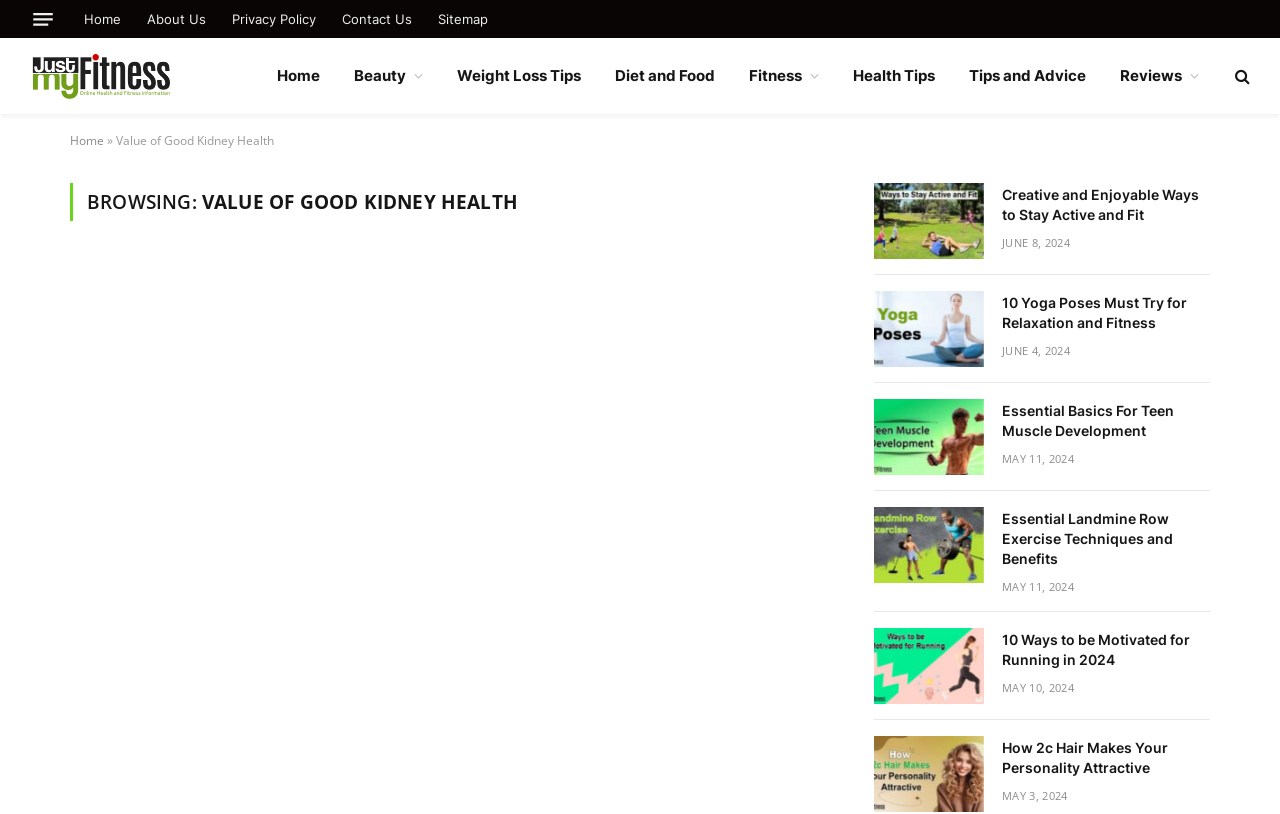With reference to the screenshot, provide a detailed response to the question below:
What is the category of the link 'Beauty'

The link 'Beauty' is listed alongside other links such as 'Weight Loss Tips', 'Diet and Food', and 'Fitness', suggesting that it belongs to a category related to beauty, likely a subcategory of health and fitness.